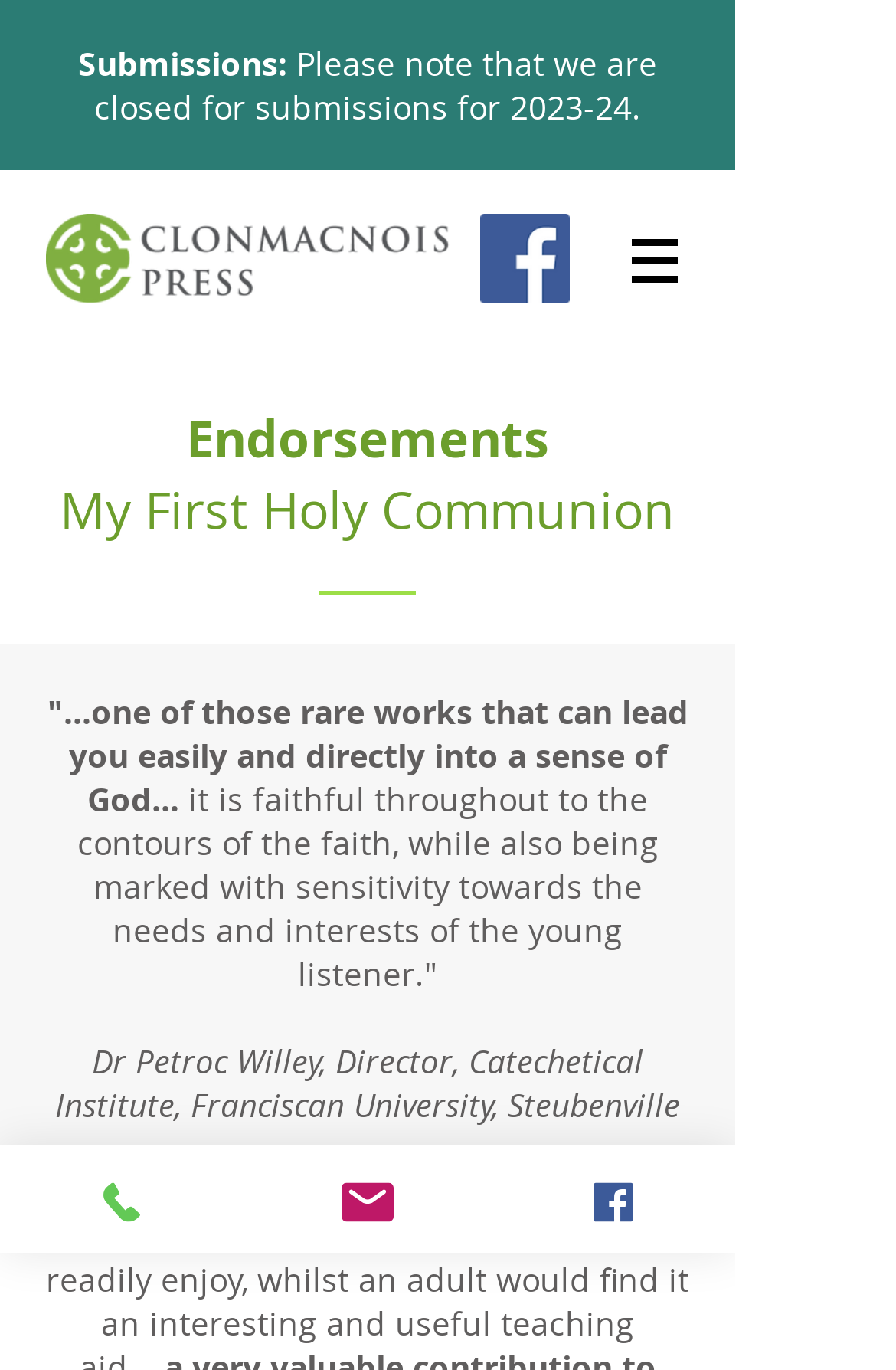Please determine the bounding box coordinates for the element with the description: "Phone".

[0.0, 0.836, 0.274, 0.914]